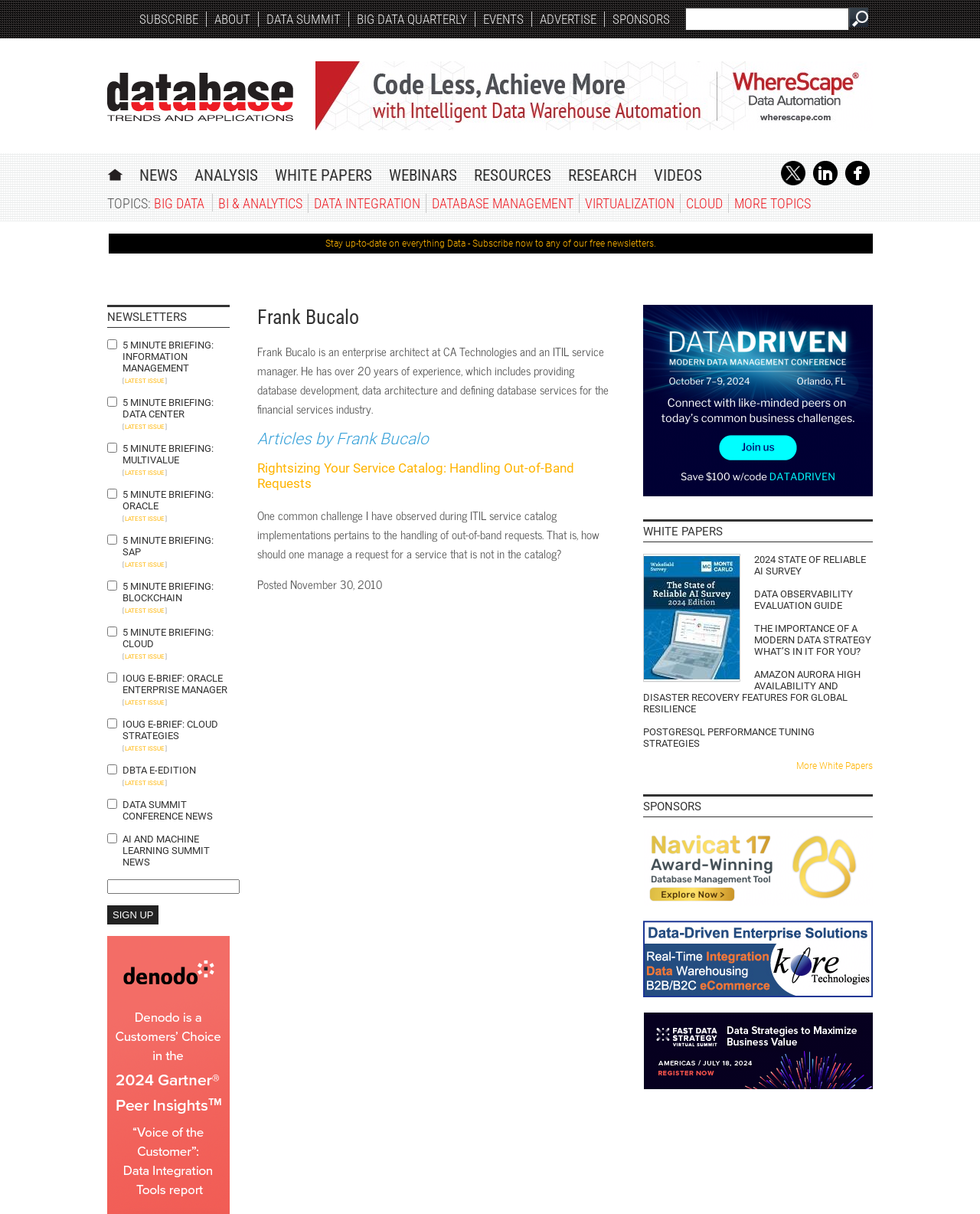Find the bounding box coordinates of the clickable area that will achieve the following instruction: "Subscribe to the newsletter".

[0.142, 0.009, 0.202, 0.022]